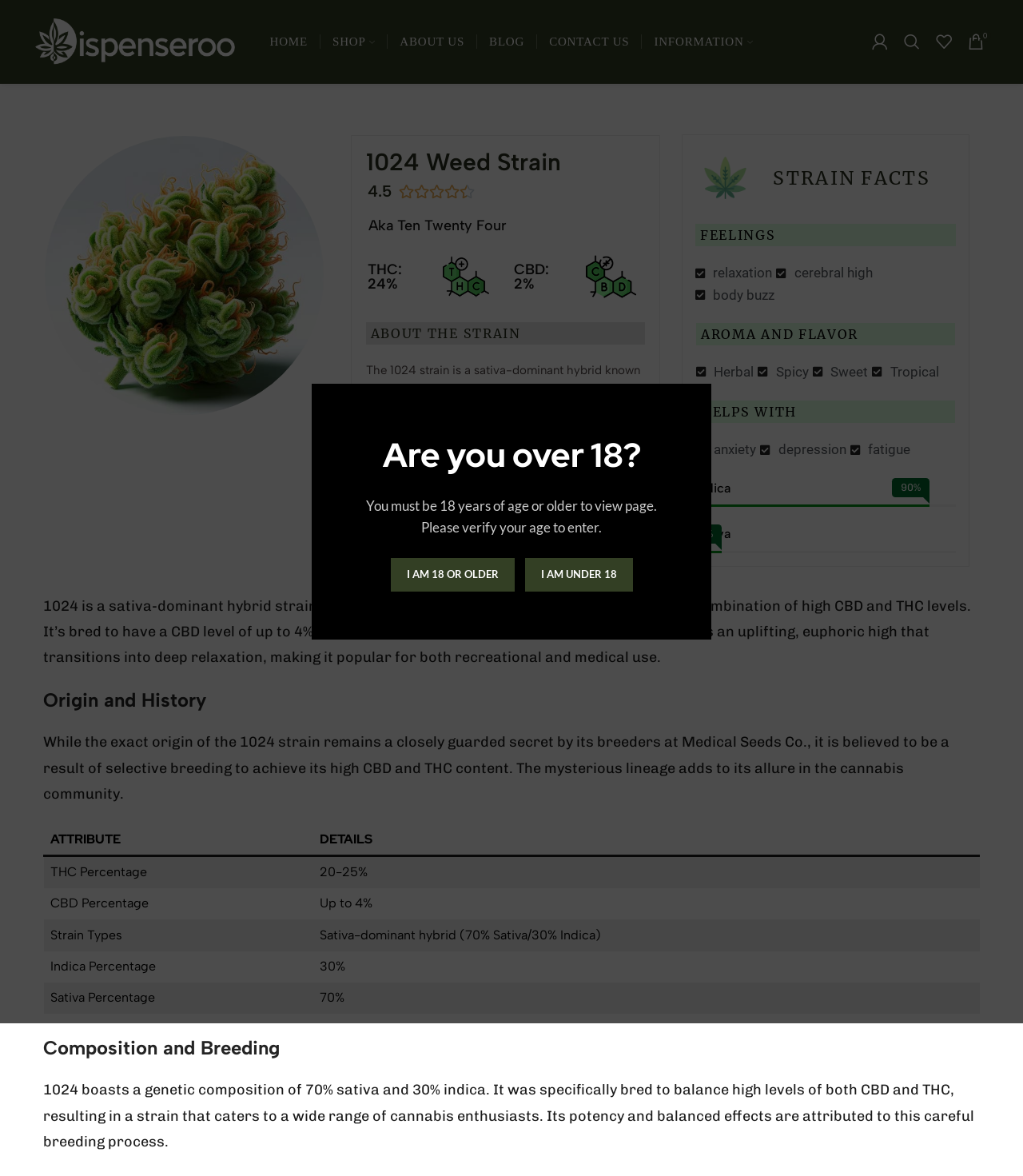Analyze the image and answer the question with as much detail as possible: 
What is the aroma of the 1024 strain?

I found the answer by looking at the section 'AROMA AND FLAVOR' which lists the aroma of the 1024 strain, including Herbal, Spicy, Sweet, and Tropical.